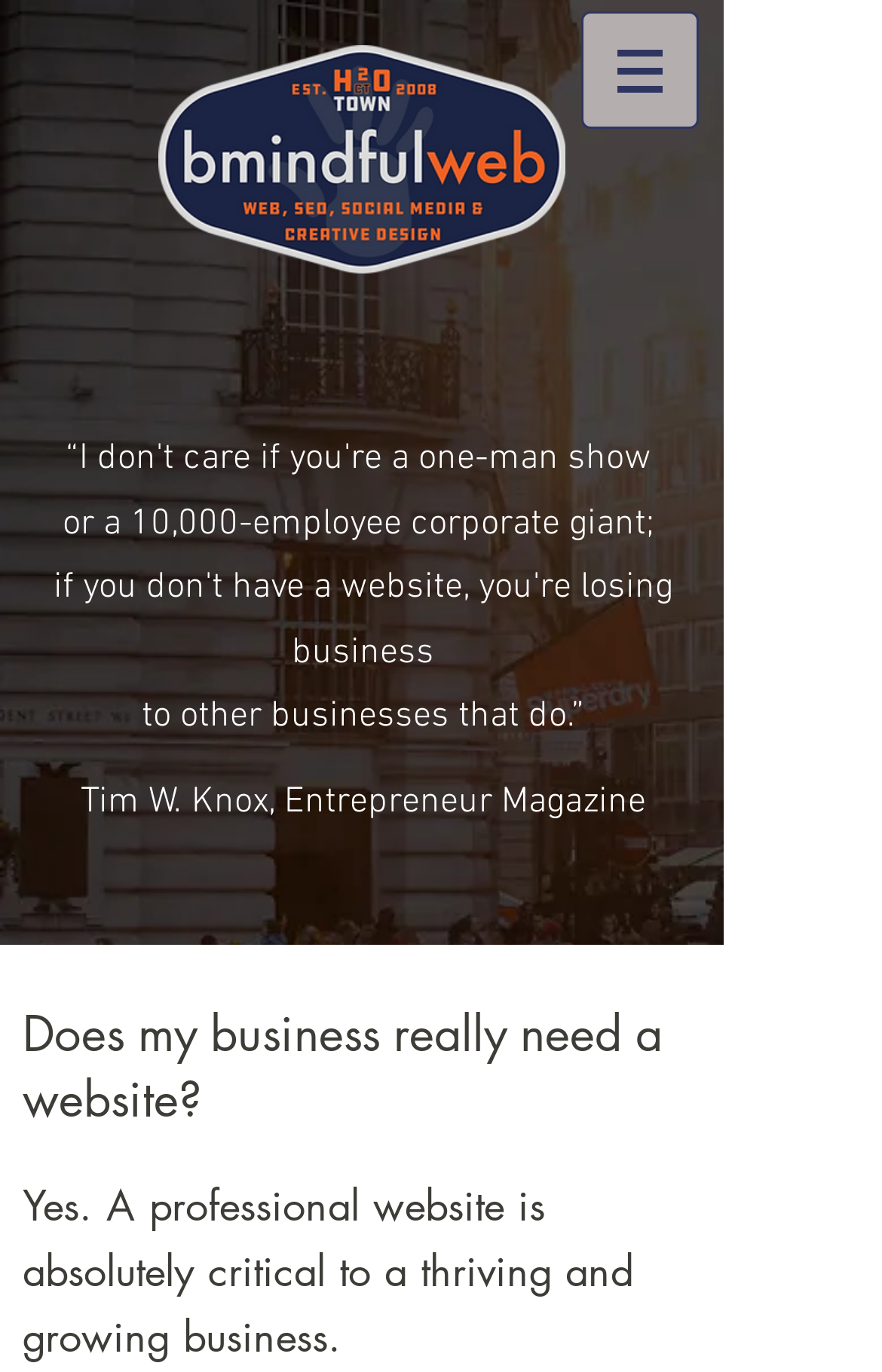What is the answer to the question about needing a website?
Refer to the image and provide a detailed answer to the question.

On the webpage, I found a question 'Does my business really need a website?' and the answer is provided in a static text element, which says 'Yes. A professional website is absolutely critical to a thriving and growing business.'